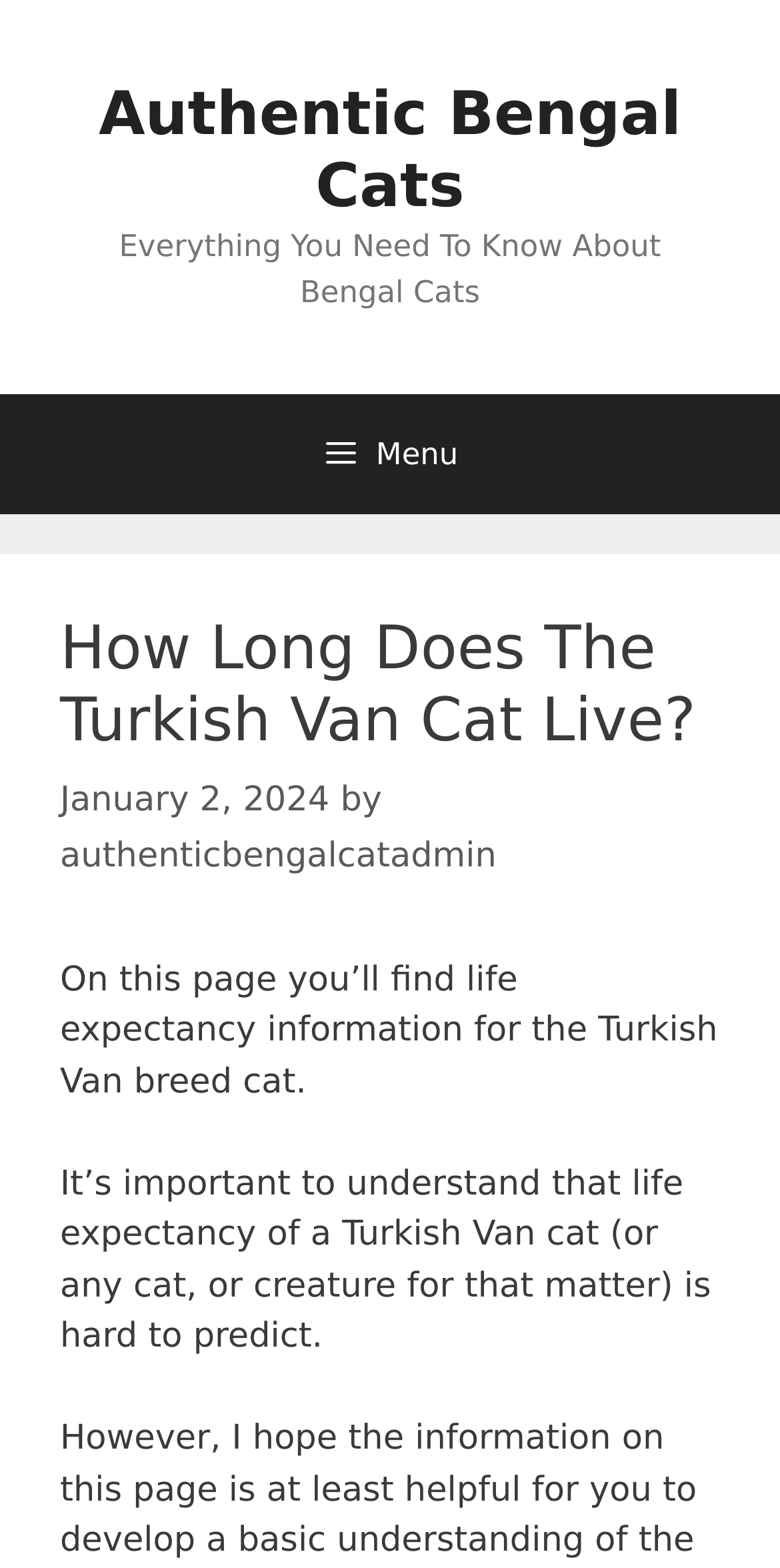Locate the UI element described by Authentic Bengal Cats and provide its bounding box coordinates. Use the format (top-left x, top-left y, bottom-right x, bottom-right y) with all values as floating point numbers between 0 and 1.

[0.126, 0.051, 0.874, 0.142]